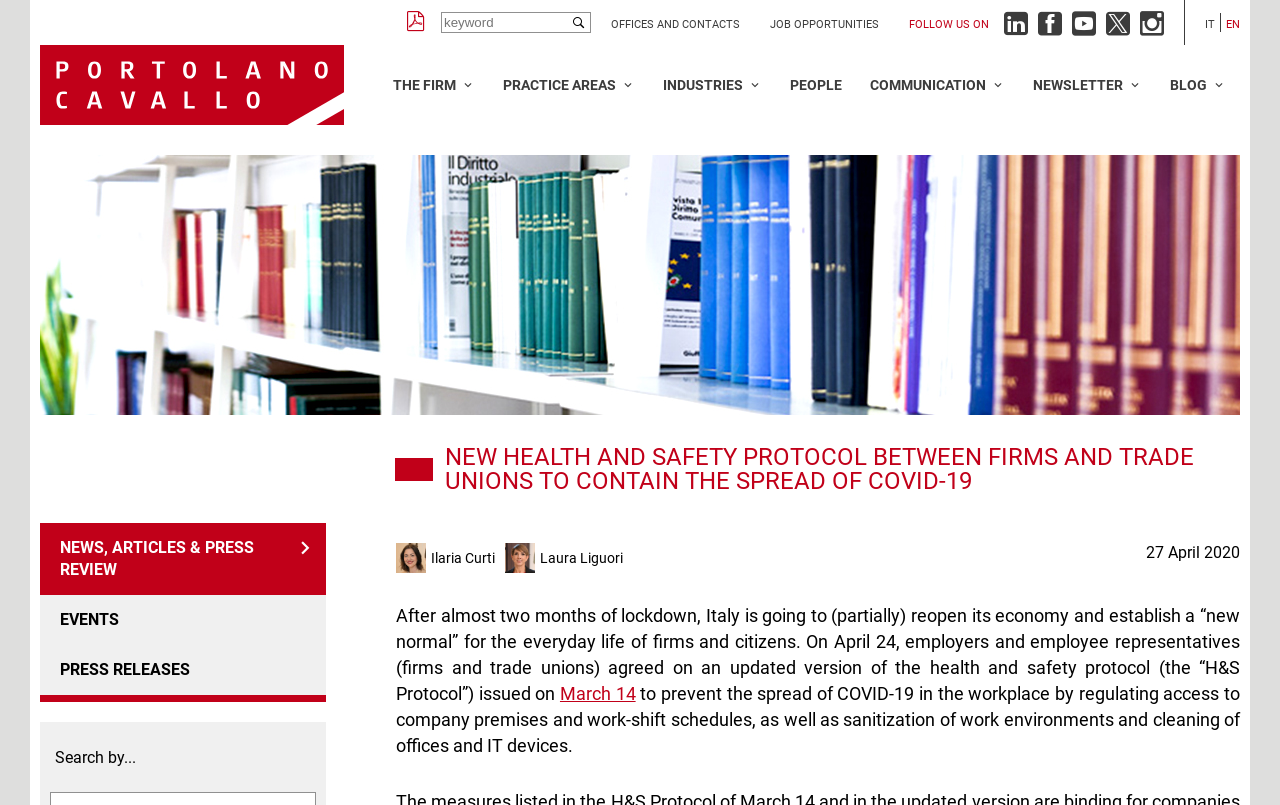Can you give a comprehensive explanation to the question given the content of the image?
What is the name of the law firm?

I found the answer by looking at the top-left corner of the webpage, where the firm's name 'Portolano Cavallo' is displayed as a link.